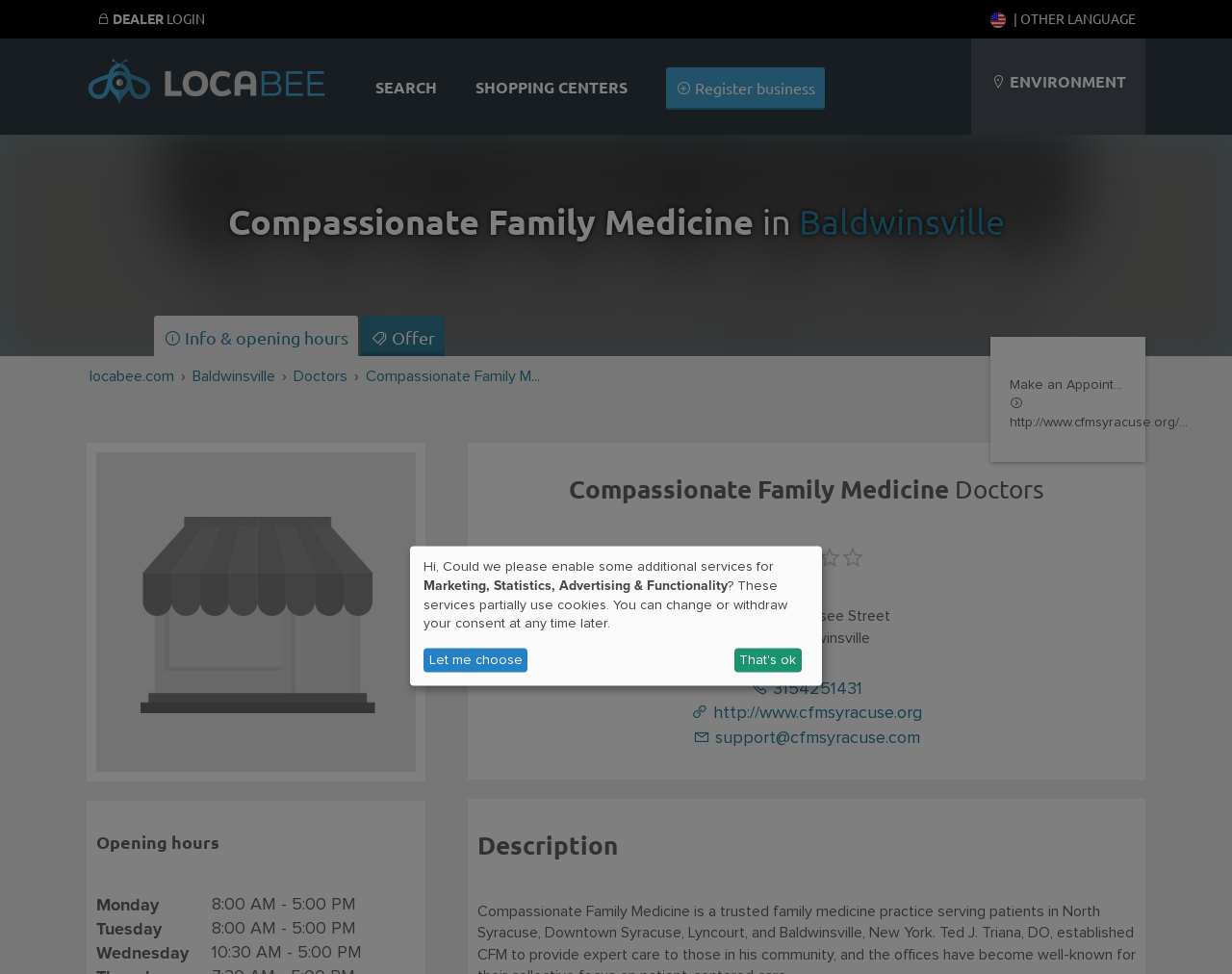Locate and generate the text content of the webpage's heading.

Compassionate Family Medicine in Baldwinsville